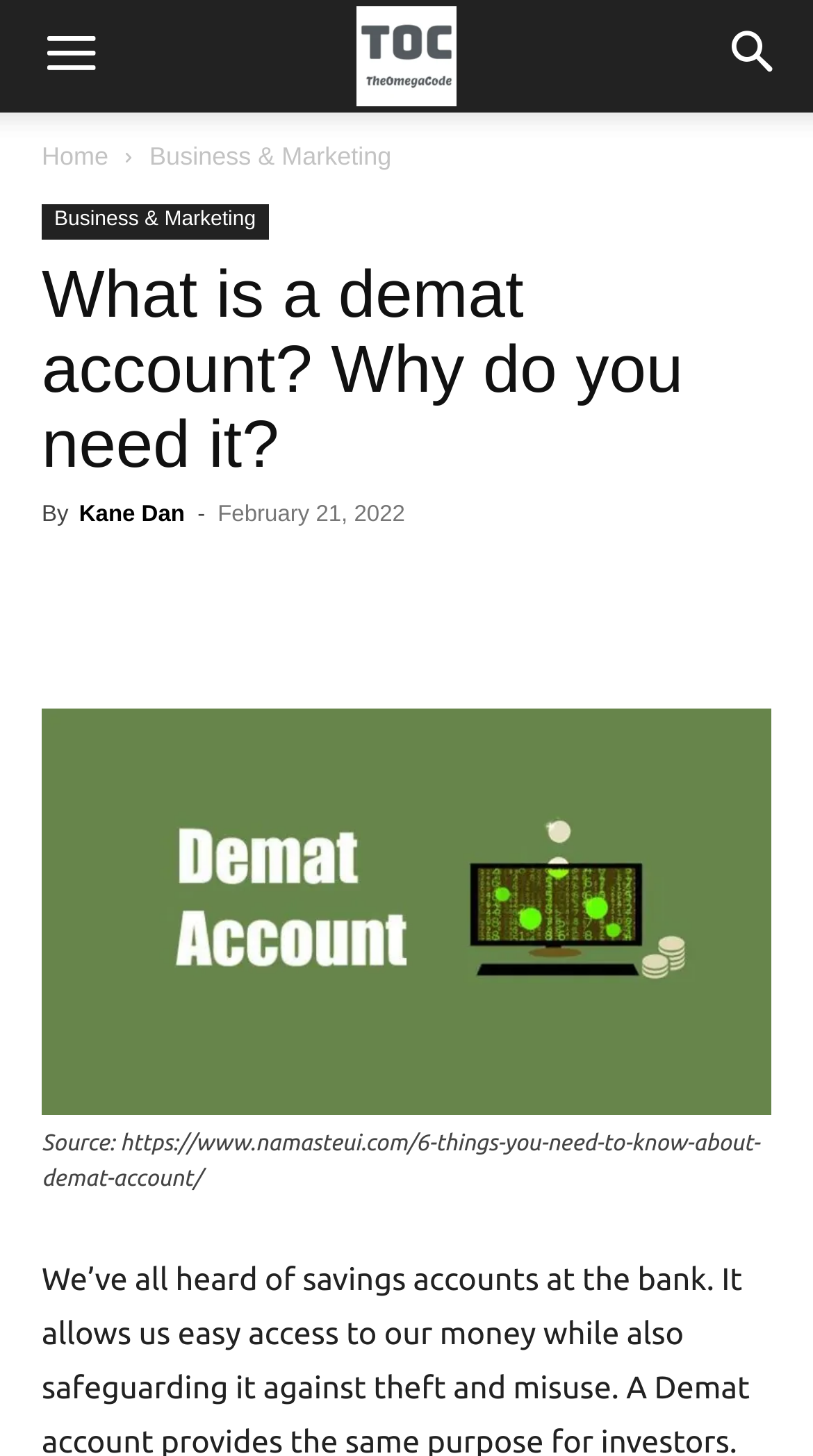Please identify the coordinates of the bounding box for the clickable region that will accomplish this instruction: "Search for something".

[0.856, 0.0, 1.0, 0.077]